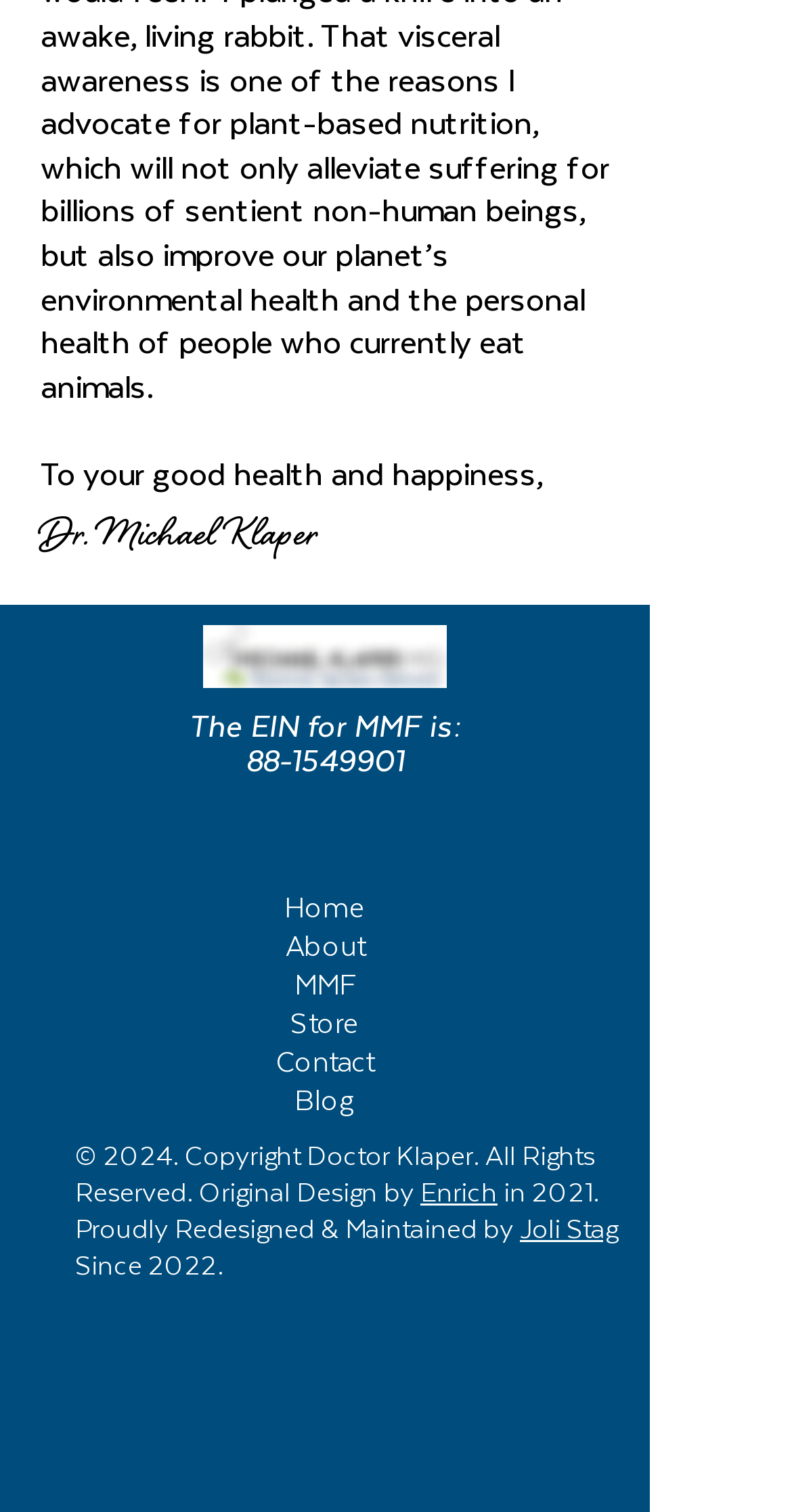Please look at the image and answer the question with a detailed explanation: Who is the author of the website?

The author of the website is Dr. Michael Klaper, which is indicated by the StaticText element 'Dr. Michael Klaper' at the top of the webpage.